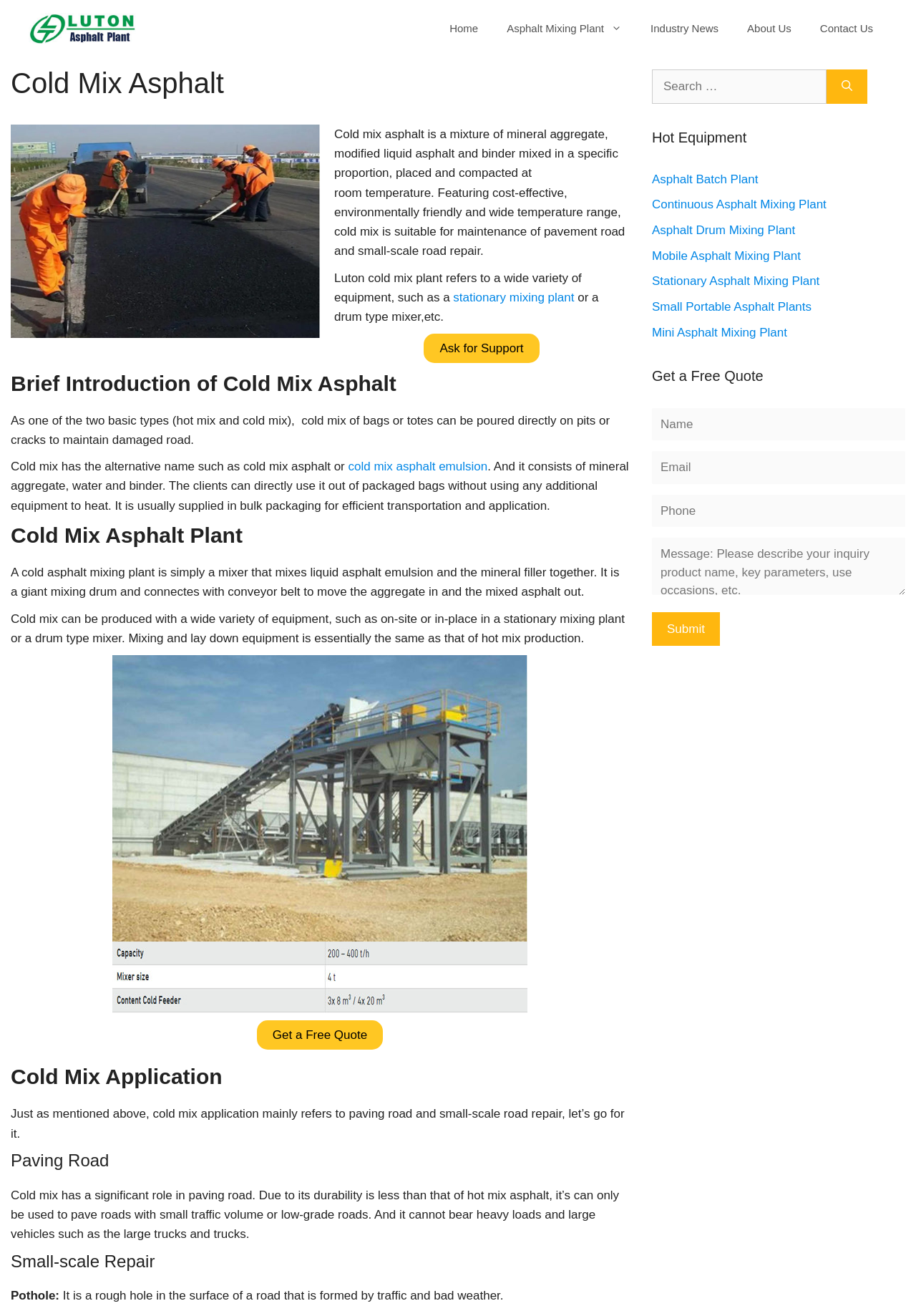What is cold mix asphalt?
Can you provide an in-depth and detailed response to the question?

Based on the webpage content, cold mix asphalt is a mixture of mineral aggregate, modified liquid asphalt and binder mixed in a specific proportion, placed and compacted at room temperature.